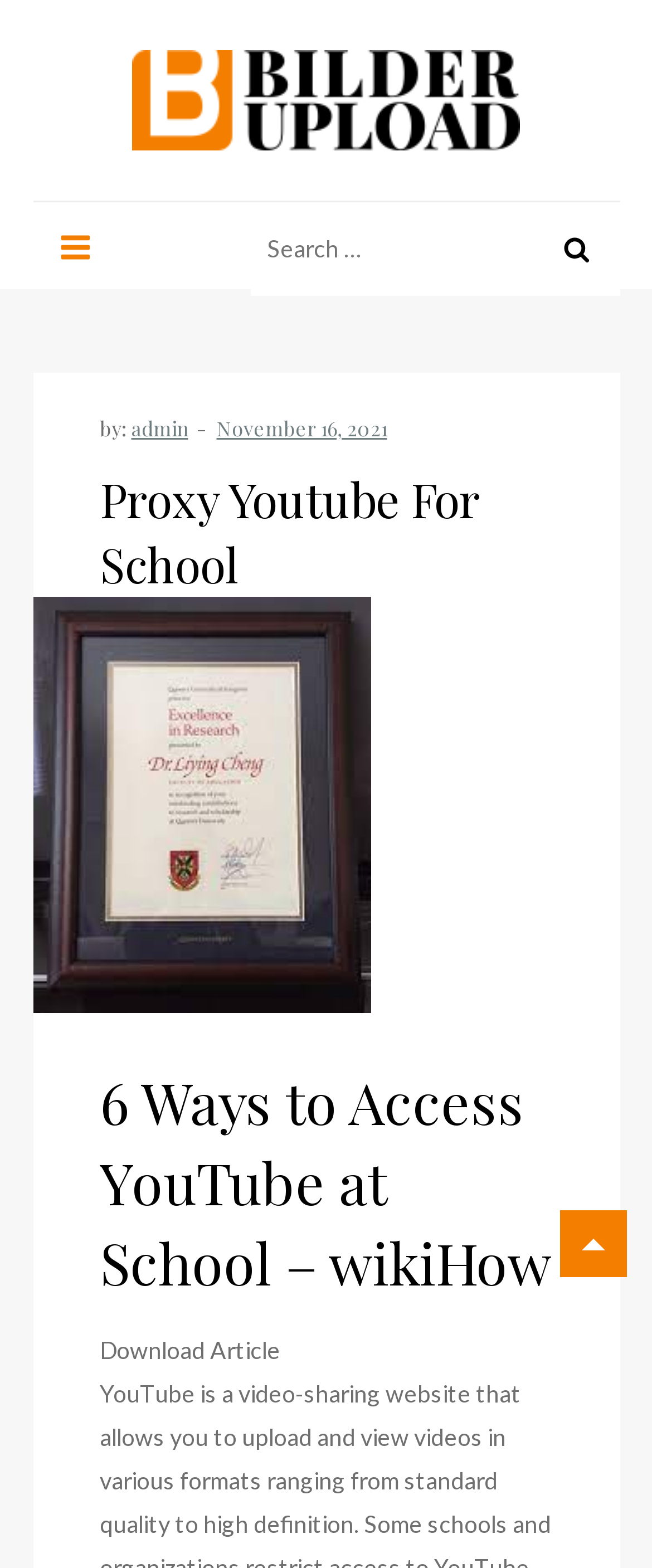Explain the features and main sections of the webpage comprehensively.

The webpage is about a proxy solution for businesses, specifically for accessing YouTube at school. At the top left, there is a link to "Bilder Upload" accompanied by an image, and another similar link is located at the top center. Below these links, there is a brief description of the webpage's content, stating that it provides data-driven recommendations and comparisons to find the right proxy solution.

To the right of the description, there is a button that controls the primary menu, and next to it, a search bar with a placeholder text "Search for:". The search bar has a button on its right side, which contains an image and the text "by:" followed by links to "admin" and a date "November 16, 2021".

Below the search bar, there is a header section that spans the entire width of the page. It contains two headings, one with the title "Proxy Youtube For School" and another with the title "6 Ways to Access YouTube at School – wikiHow". Below these headings, there is a static text "Download Article".

At the bottom right of the page, there is a standalone link. Overall, the webpage has a total of 5 links, 2 images, 1 button, 1 search bar, and 5 static text elements.